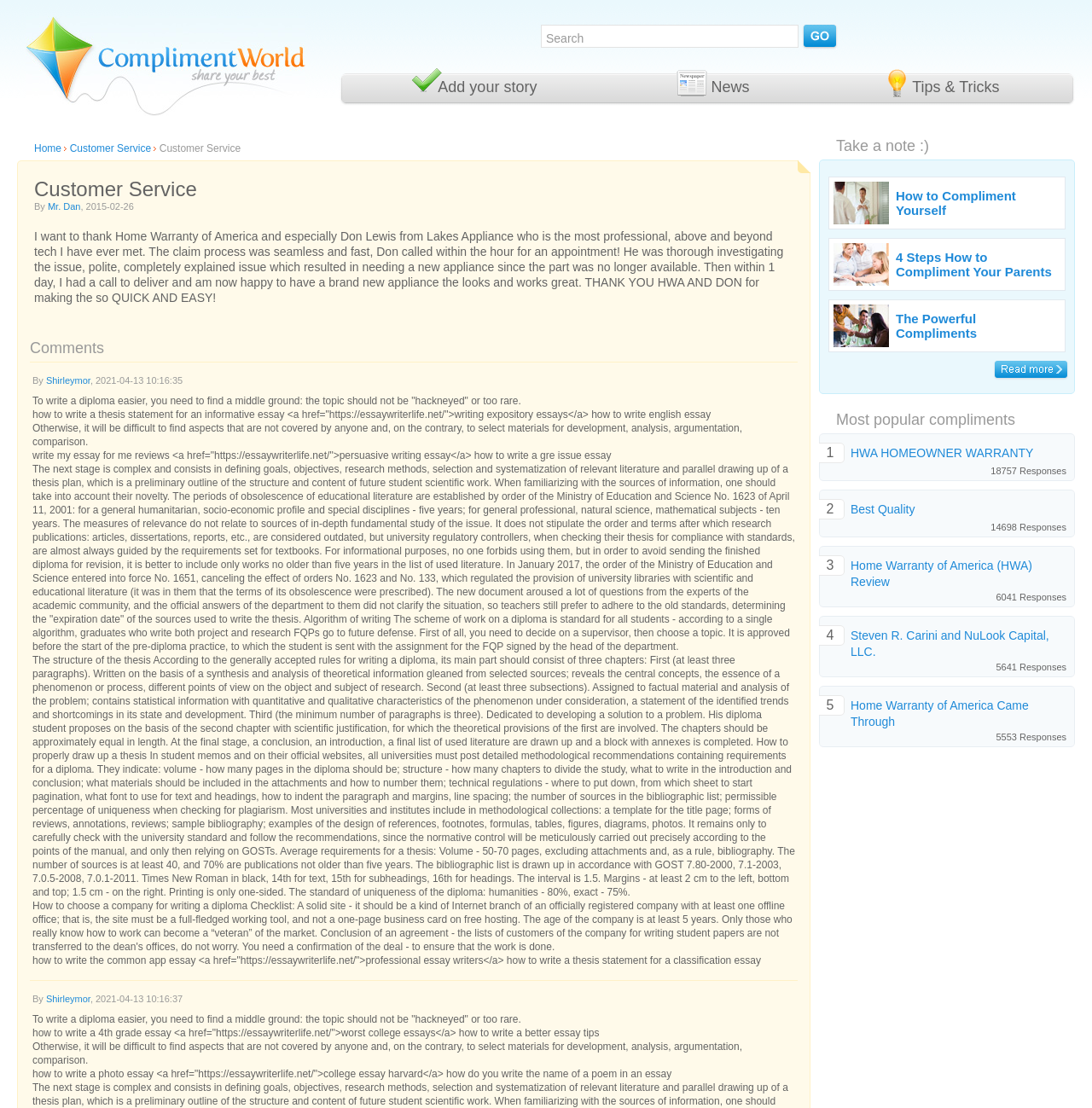Please determine the bounding box coordinates of the section I need to click to accomplish this instruction: "Click on '604 Articles'".

None